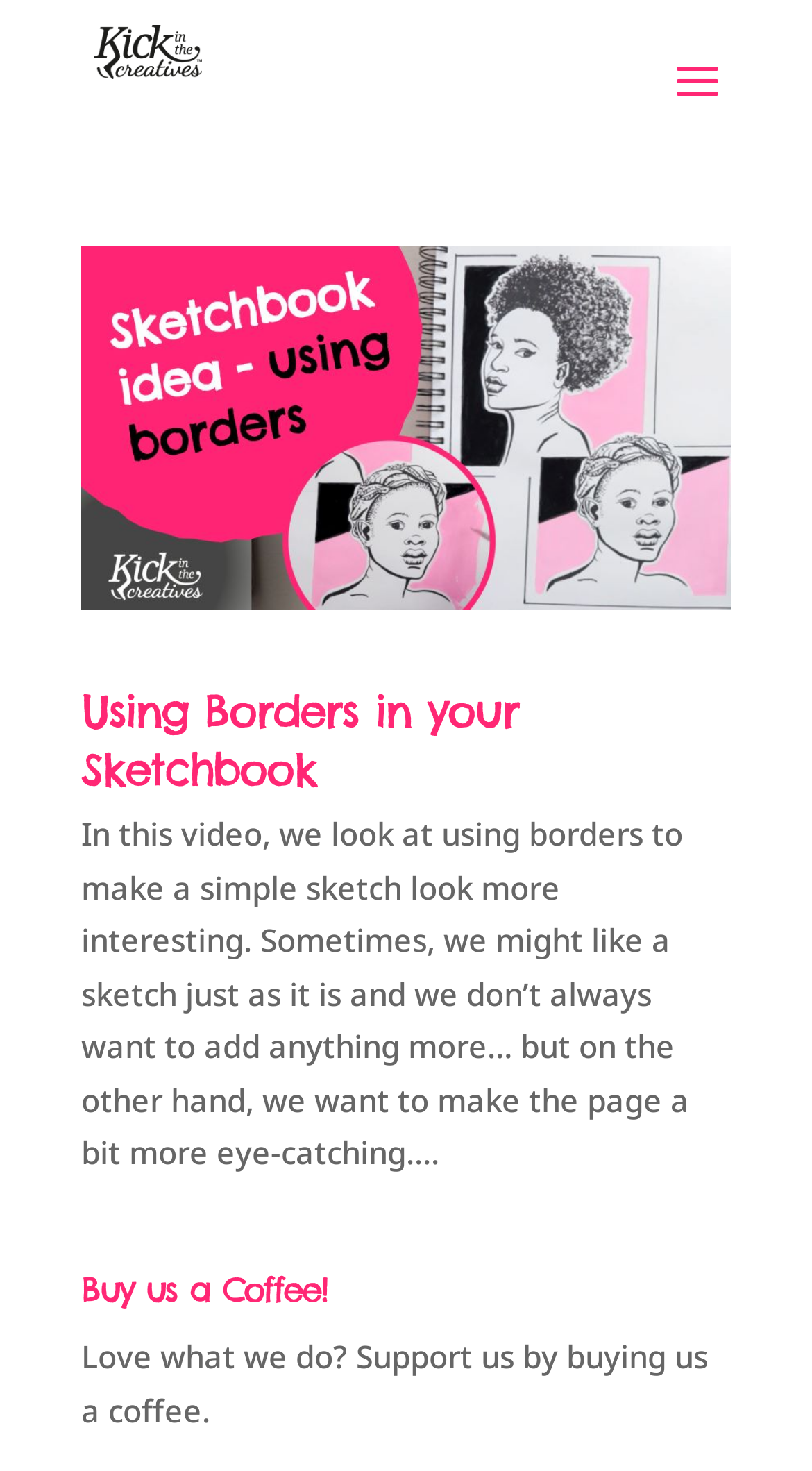Reply to the question with a single word or phrase:
What is the main theme of this webpage?

Sketchbook and creativity